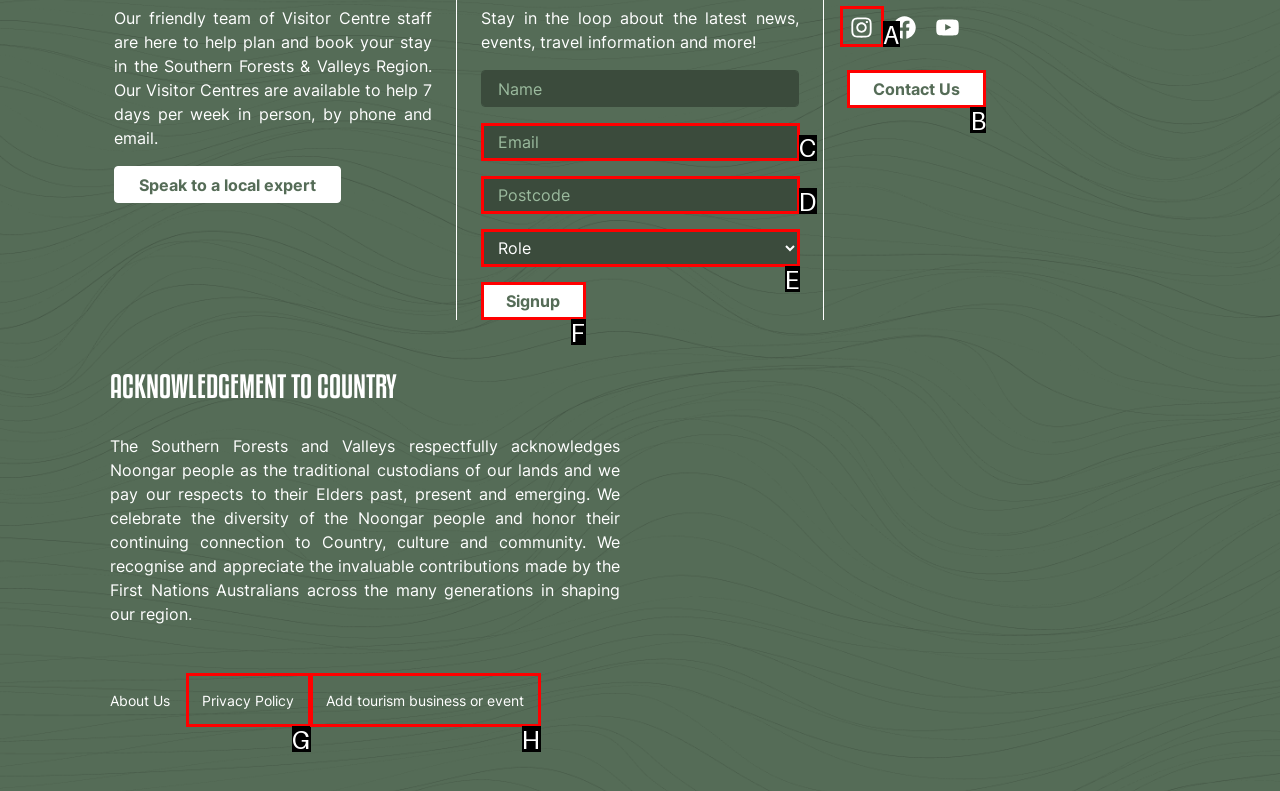Which option should I select to accomplish the task: Contact Us? Respond with the corresponding letter from the given choices.

B